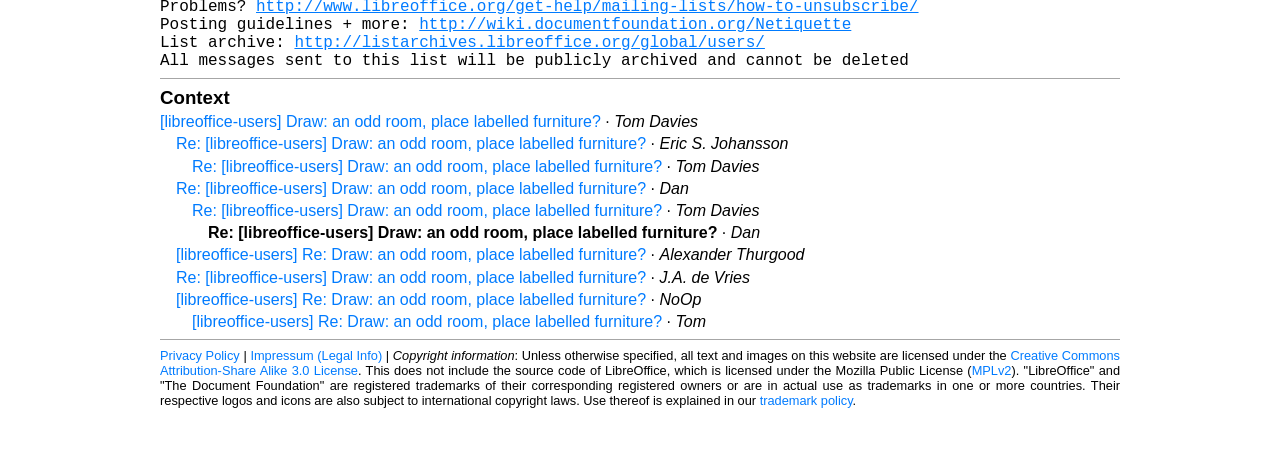Provide the bounding box coordinates of the HTML element this sentence describes: "trademark policy".

[0.593, 0.952, 0.666, 0.983]